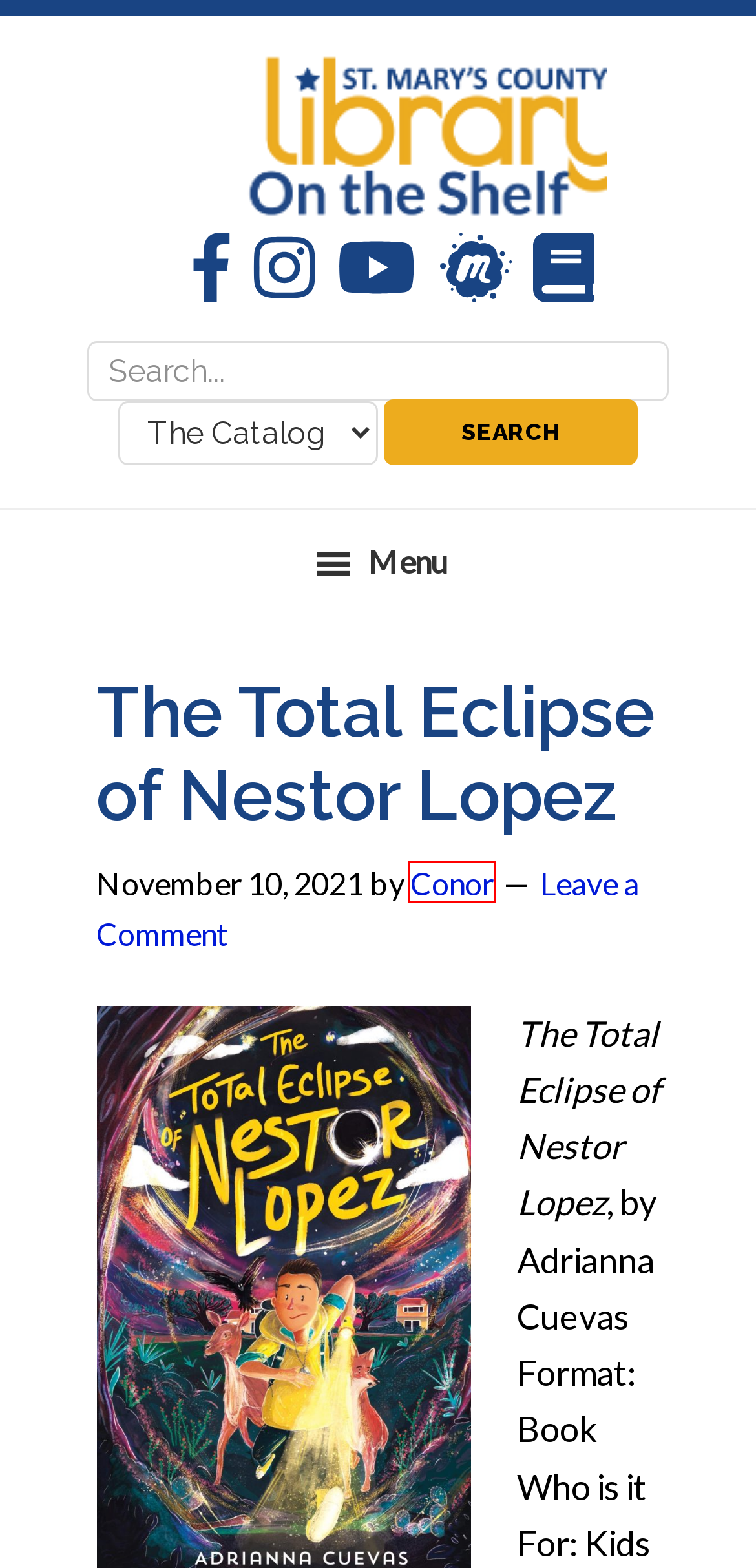You have received a screenshot of a webpage with a red bounding box indicating a UI element. Please determine the most fitting webpage description that matches the new webpage after clicking on the indicated element. The choices are:
A. Libraries or Books
B. On the Shelf
C. Bedtime
D. Conor
E. Things That Go
F. Hispanic
G. Mice
H. Romance

D